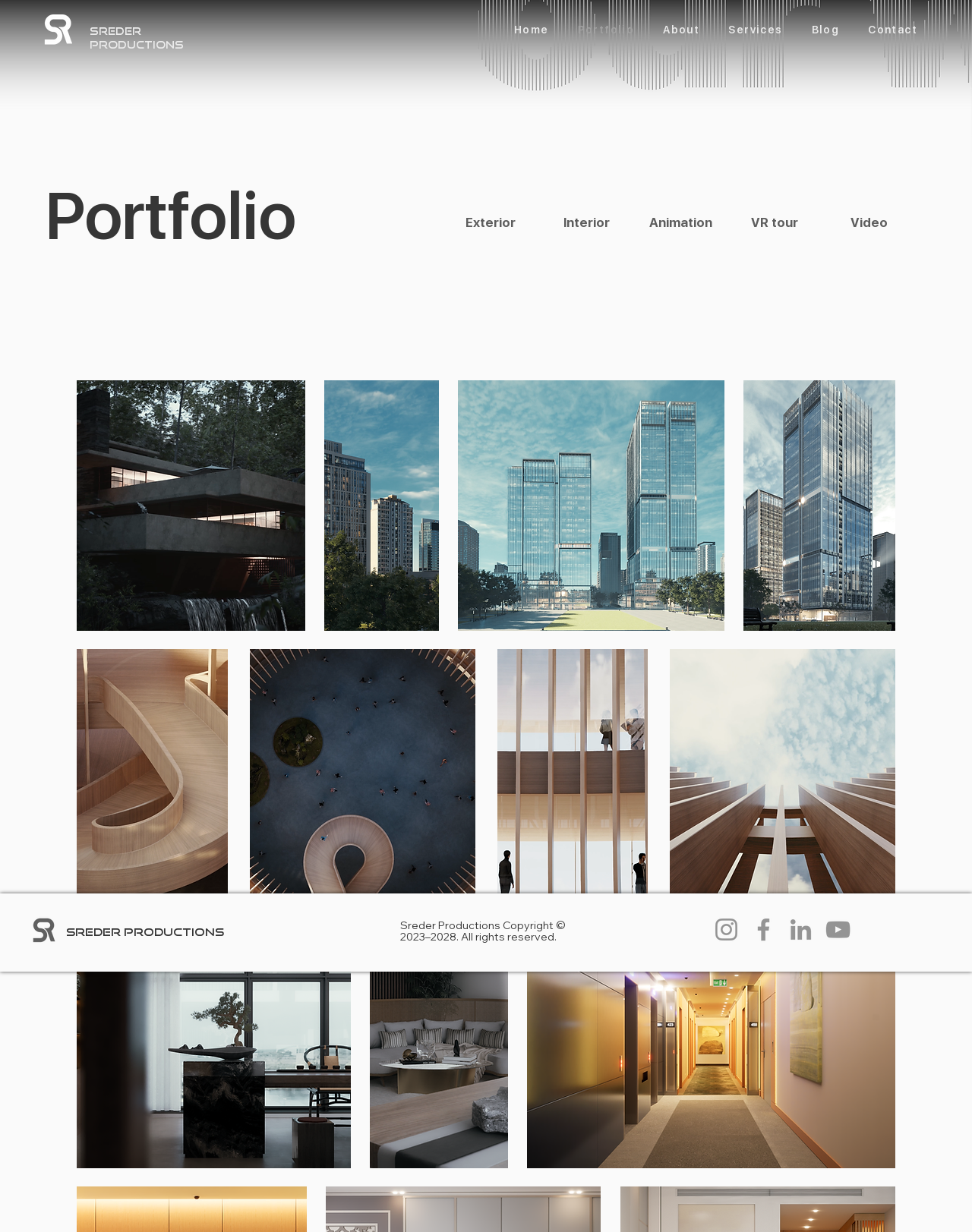Please give a succinct answer to the question in one word or phrase:
What type of visualizations does the company offer?

3D